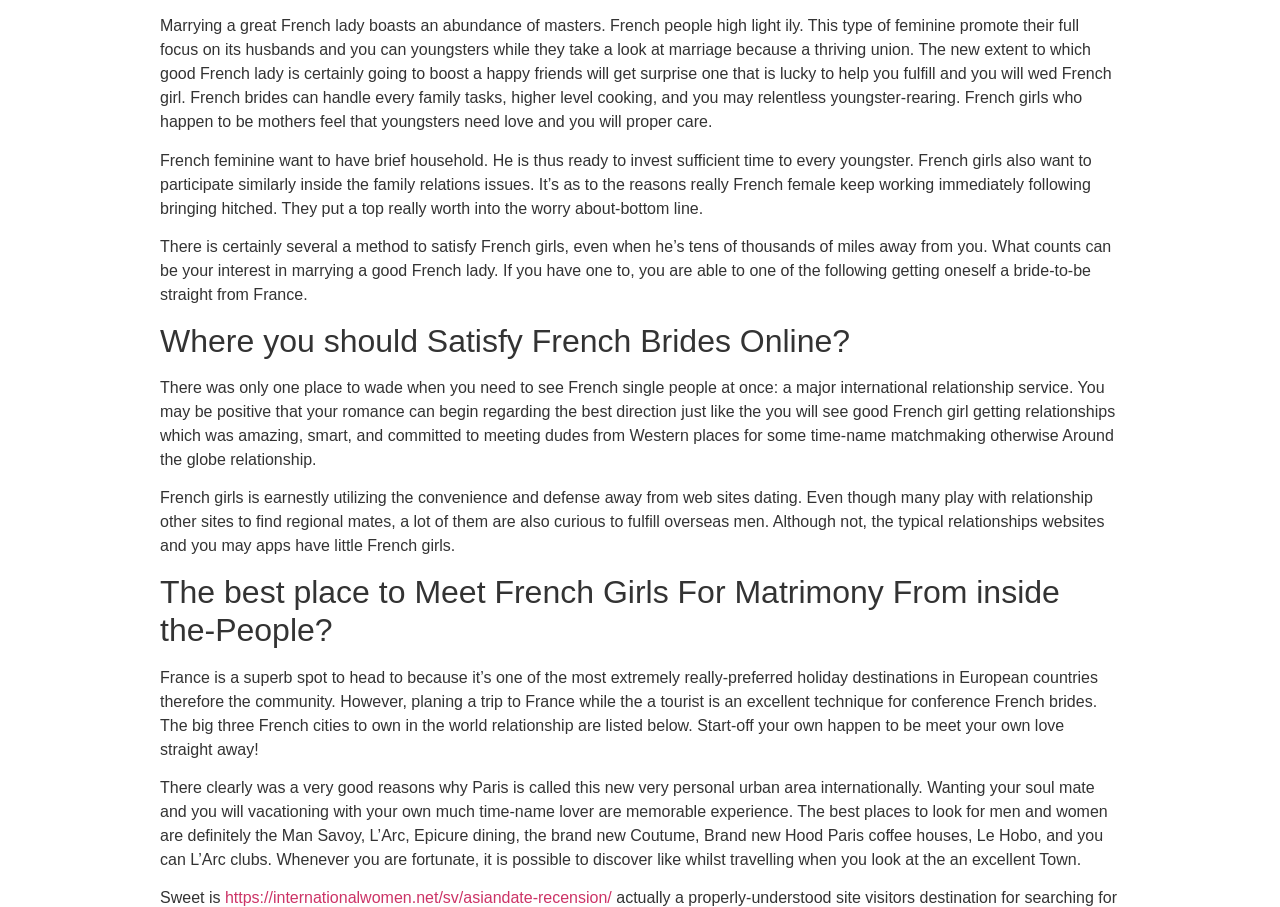Respond with a single word or short phrase to the following question: 
What is the attitude of French girls towards self-care?

High value